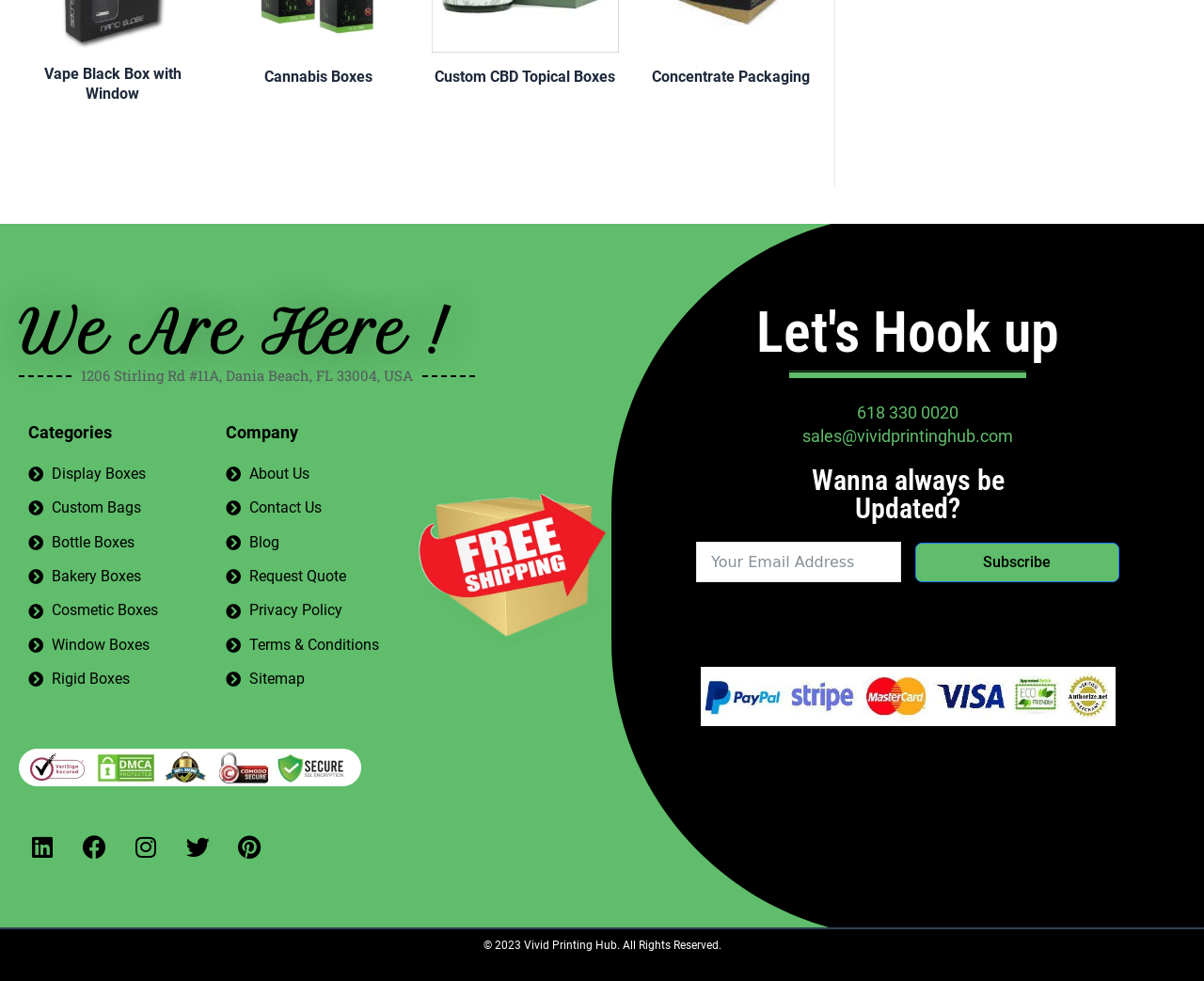Please analyze the image and provide a thorough answer to the question:
How many steps are involved in ordering custom personalized gift bags?

I counted the number of list markers (1., 2., 3., 4., 5.) in the section 'How to Order Your Custom Personalized Gift Bags' to determine the number of steps involved in ordering custom personalized gift bags.